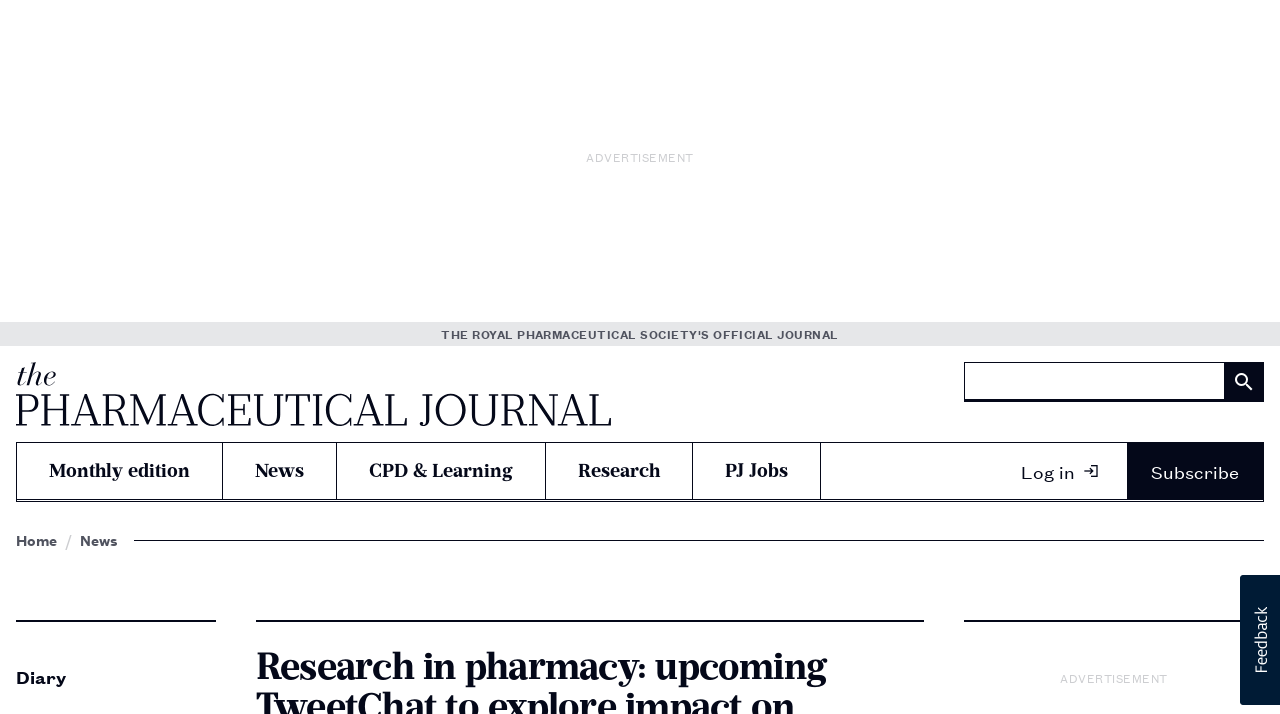Identify and provide the main heading of the webpage.

Research in pharmacy: upcoming TweetChat to explore impact on practice and policy